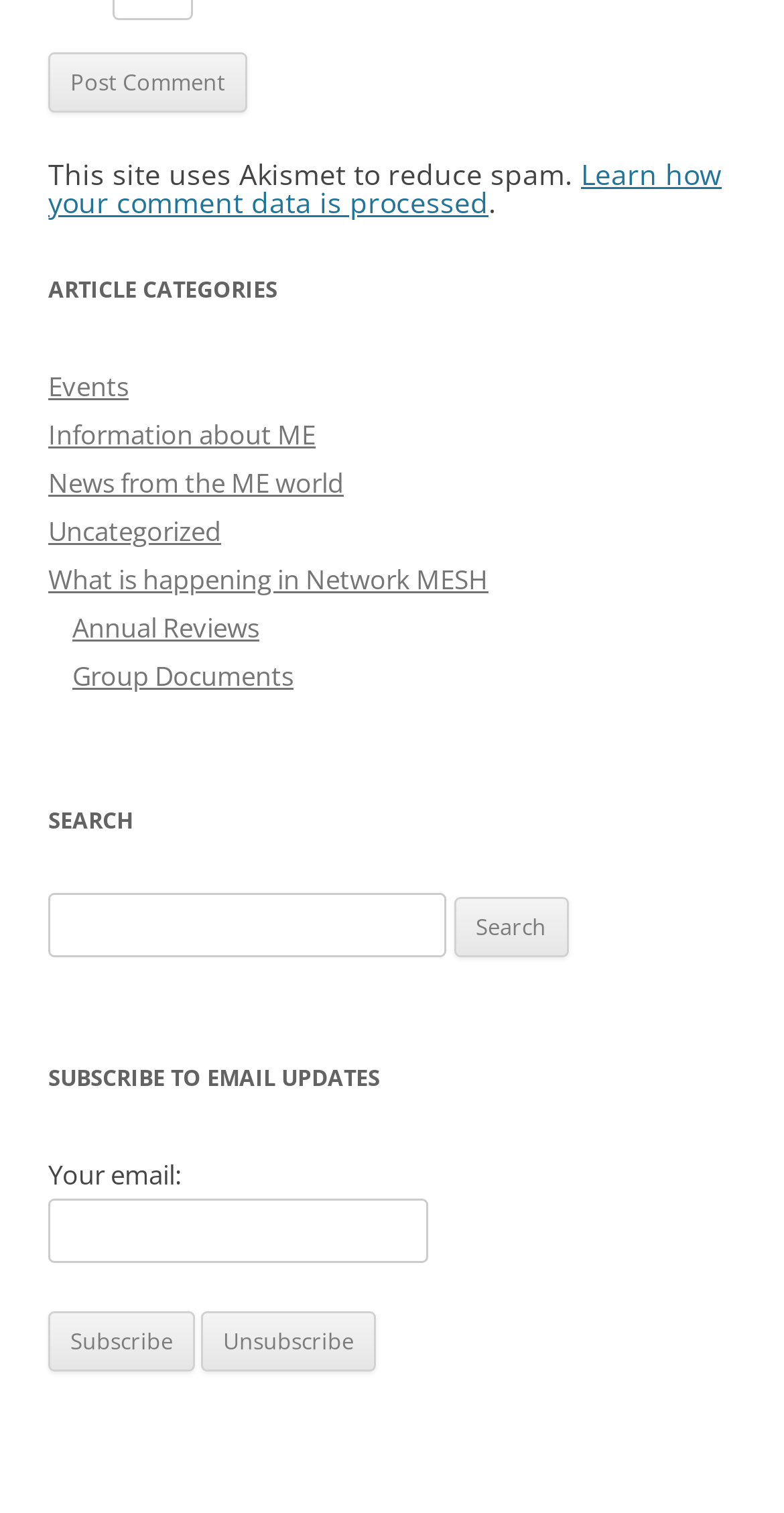What is required to subscribe to email updates?
Using the information from the image, give a concise answer in one word or a short phrase.

Email address